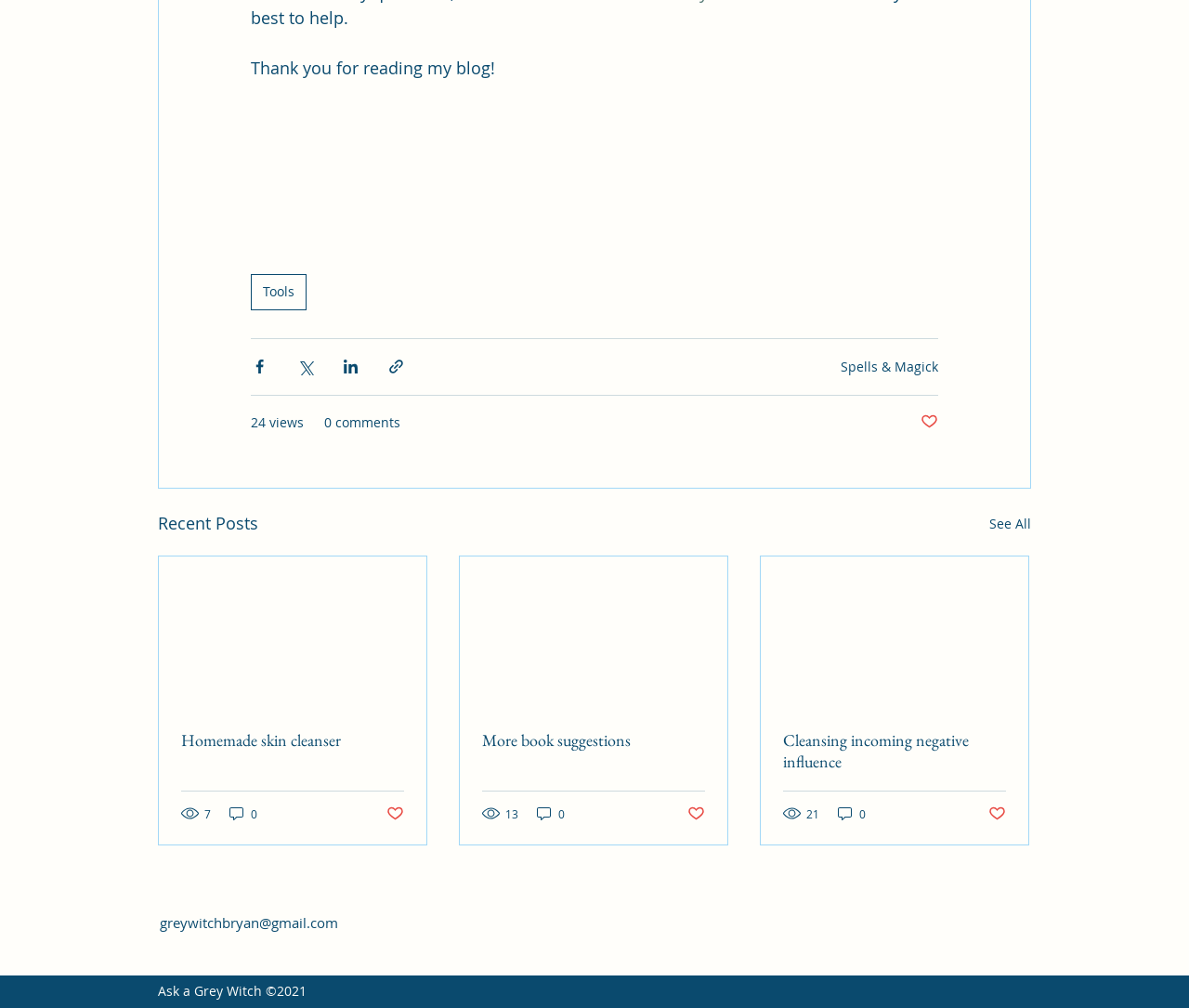How many views does the second article have?
Provide a detailed and extensive answer to the question.

I looked at the article section and found the second article, which has a generic element with the text '13 views'.